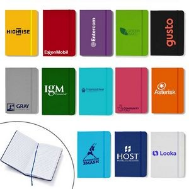Analyze the image and describe all the key elements you observe.

The image showcases a collection of colorful and stylish notebooks, each displaying different brand logos. Arranged in a grid format, the notebooks feature vibrant covers in various colors including yellow, green, red, blue, and more, presenting a pleasing visual appeal. The bottom left corner of the image reveals an open notebook, providing a glimpse of its interior lined pages. This collection is ideal for promotional purposes, making it a perfect choice for businesses looking to enhance their visibility through branded merchandise. Each notebook offers a unique design, representing diverse companies, which highlights their branding potential and makes them a great option for corporate giveaways or promotional events.